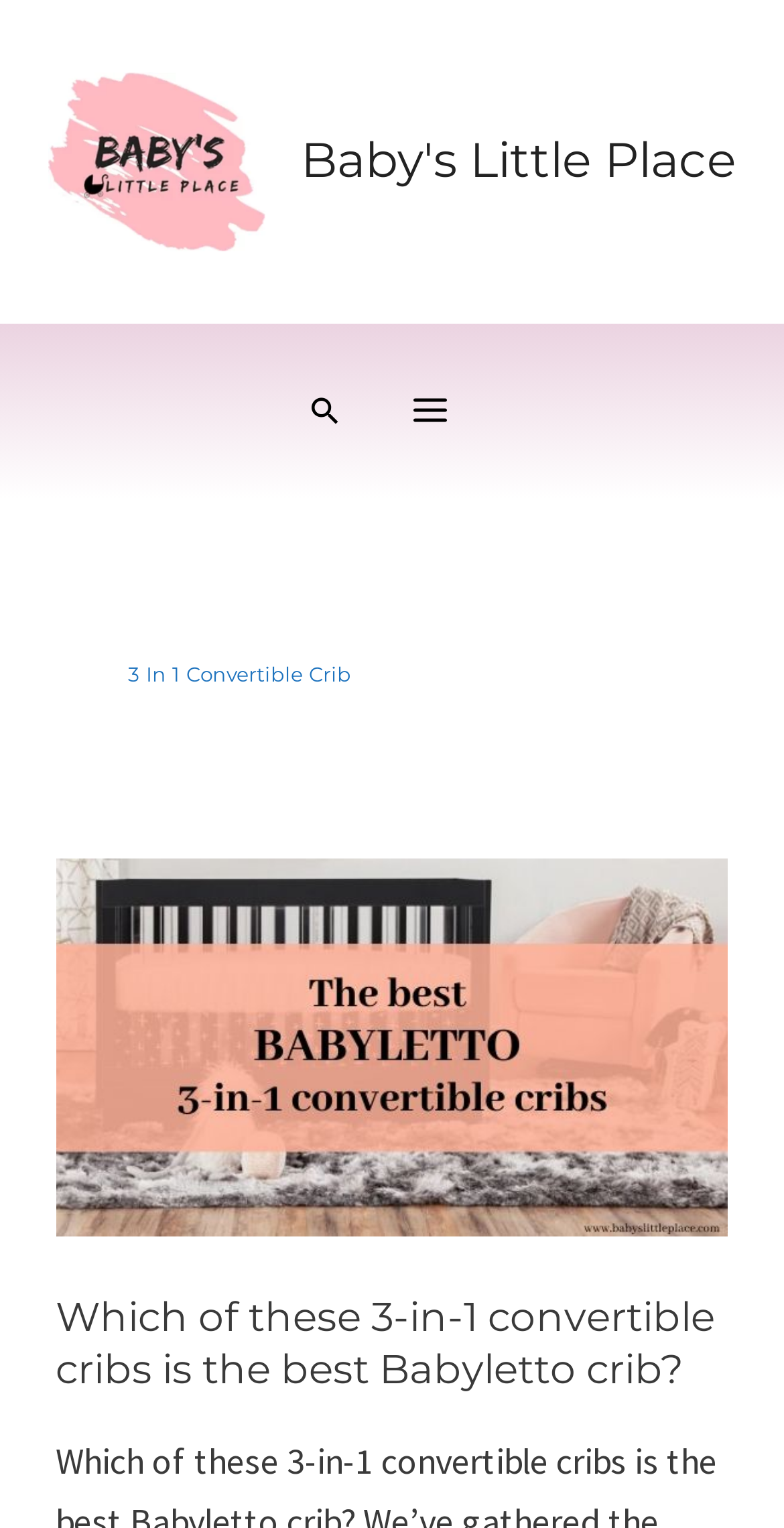Provide a one-word or short-phrase response to the question:
How many links are under the main heading?

2